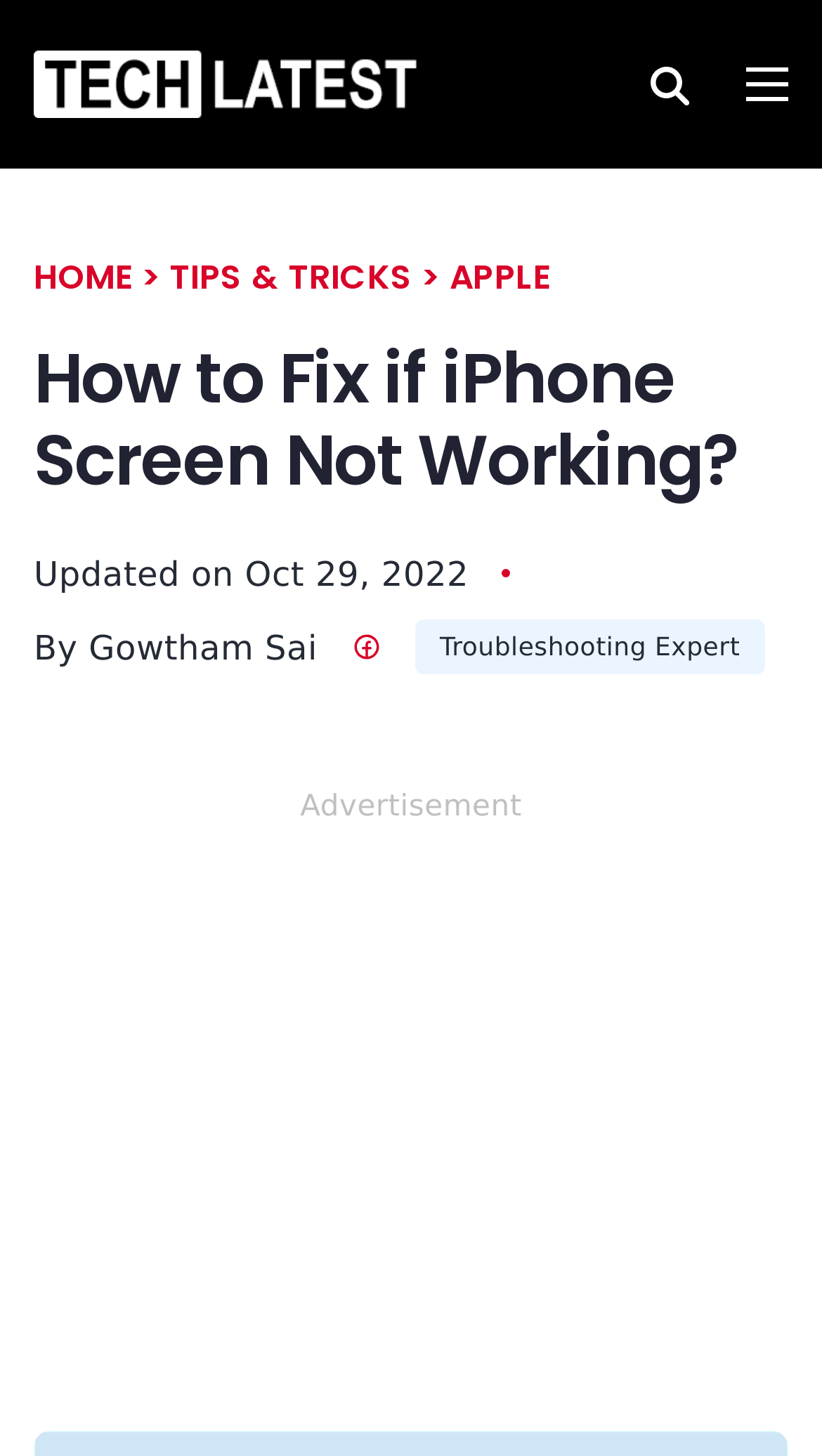Determine the bounding box coordinates in the format (top-left x, top-left y, bottom-right x, bottom-right y). Ensure all values are floating point numbers between 0 and 1. Identify the bounding box of the UI element described by: Tips & Tricks

[0.206, 0.174, 0.502, 0.207]